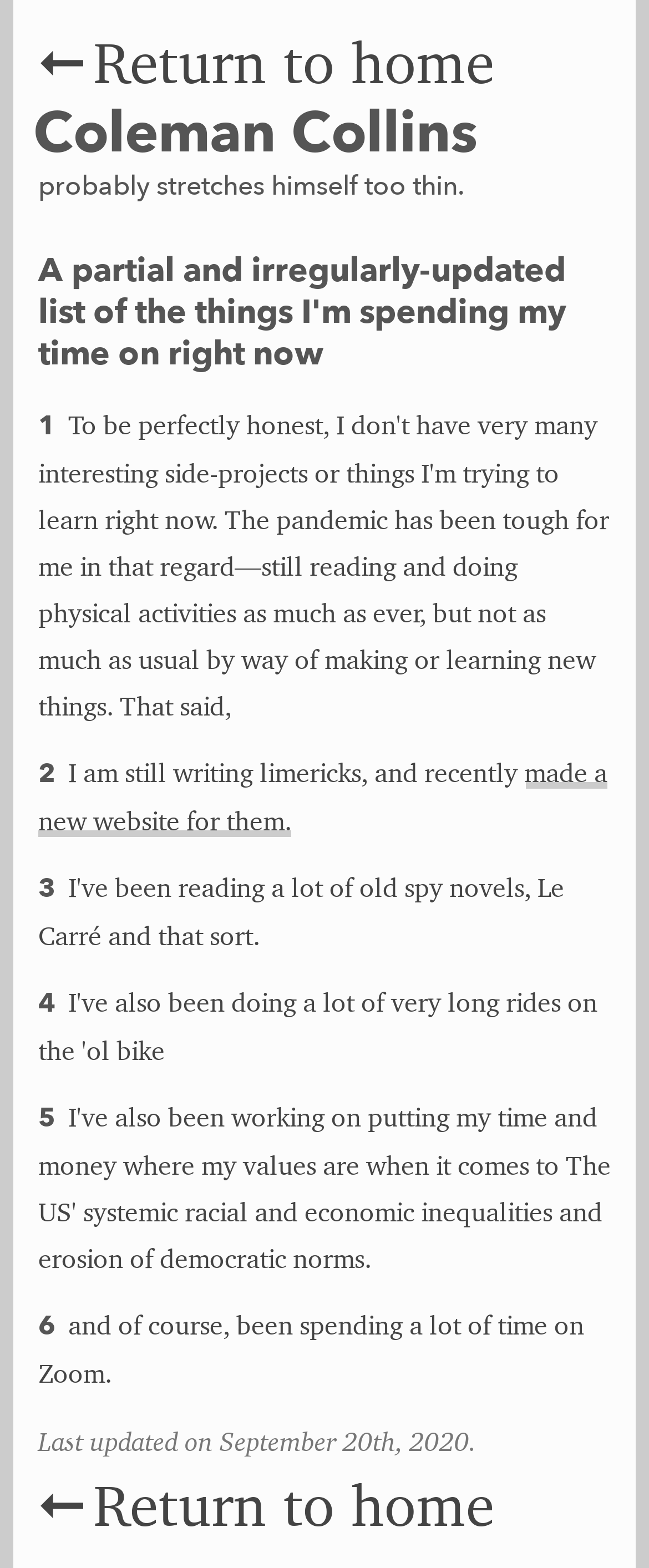Give a one-word or one-phrase response to the question: 
How many links to return to home are there?

2